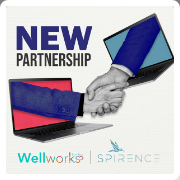Describe every aspect of the image in detail.

The image showcases a visually striking announcement for a new partnership between Wellworks for You and Spirence. It features two laptops, one in red and the other in blue, with a stylized handshake emerging from the screens, symbolizing collaboration and connection between the two organizations. The bold text declaring "NEW PARTNERSHIP" prominently catches the viewer's eye, emphasizing the significance of this collaboration. Below the graphic, the logos of Wellworks for You and Spirence are displayed, reinforcing their identities in this innovative behavioral health initiative. This partnership aims to enhance the wellness offerings available through the Wellworks for You platform, blending technology and health services to better serve clients.